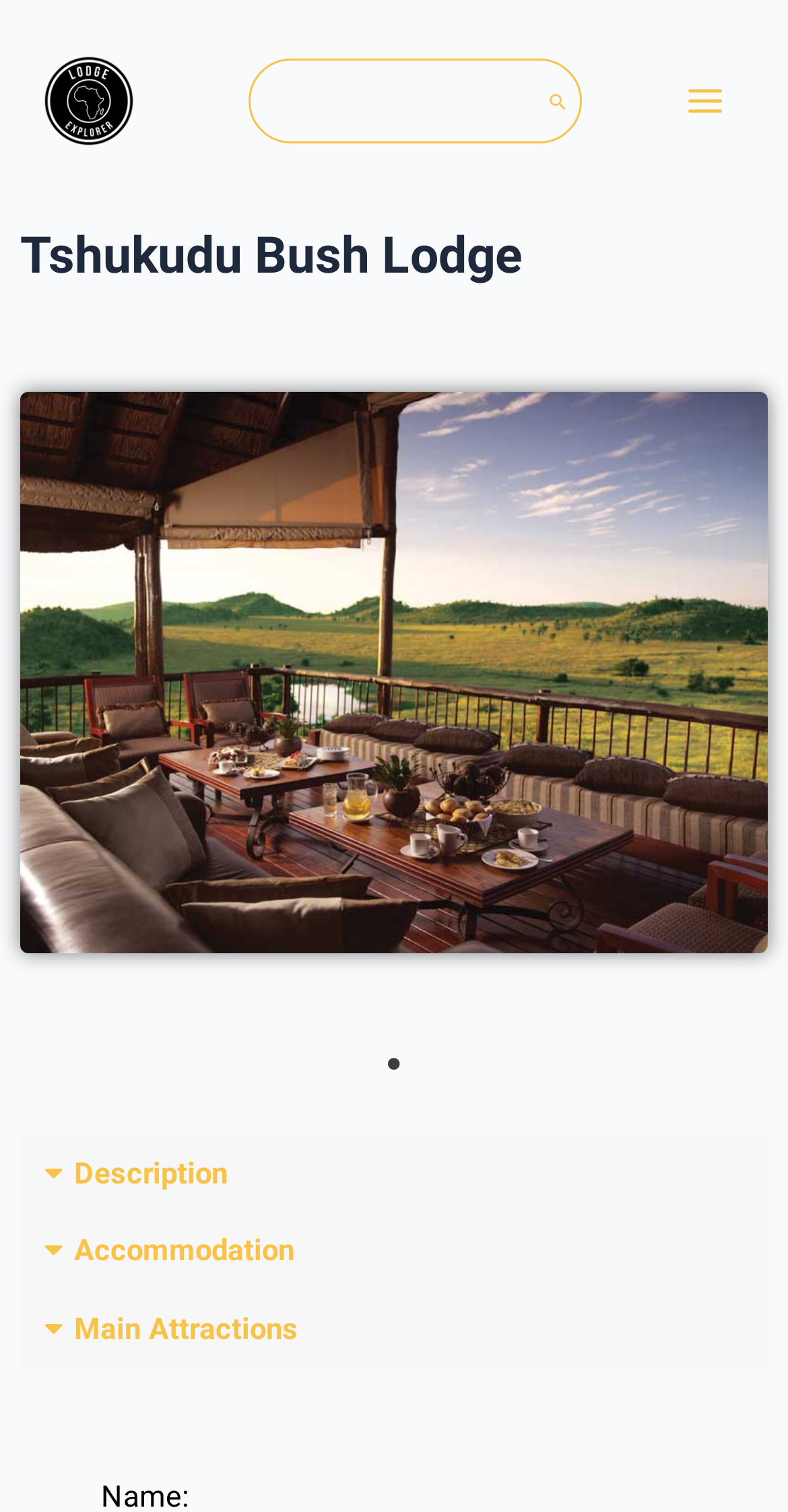Describe all the significant parts and information present on the webpage.

This webpage is about Tshukudu Bush Lodge, a luxury lodge within Pilansberg game Reserve. At the top left, there is a link to "Lodge Explorer" accompanied by an image with the same name. Below this link, a search bar is located, consisting of a search box and a "Search" button with a small icon. To the right of the search bar, a "Main Menu" button is situated.

The main content of the webpage is divided into sections, which are accessible through a horizontal tab list at the bottom of the page. The first tab, "1 of 0", is currently selected. Below the tab list, there are three buttons: "Description", "Accommodation", and "Main Attractions". Each button has a corresponding section of content, which can be expanded or collapsed. The "Description" section is located above the "Accommodation" section, and the "Main Attractions" section is at the bottom.